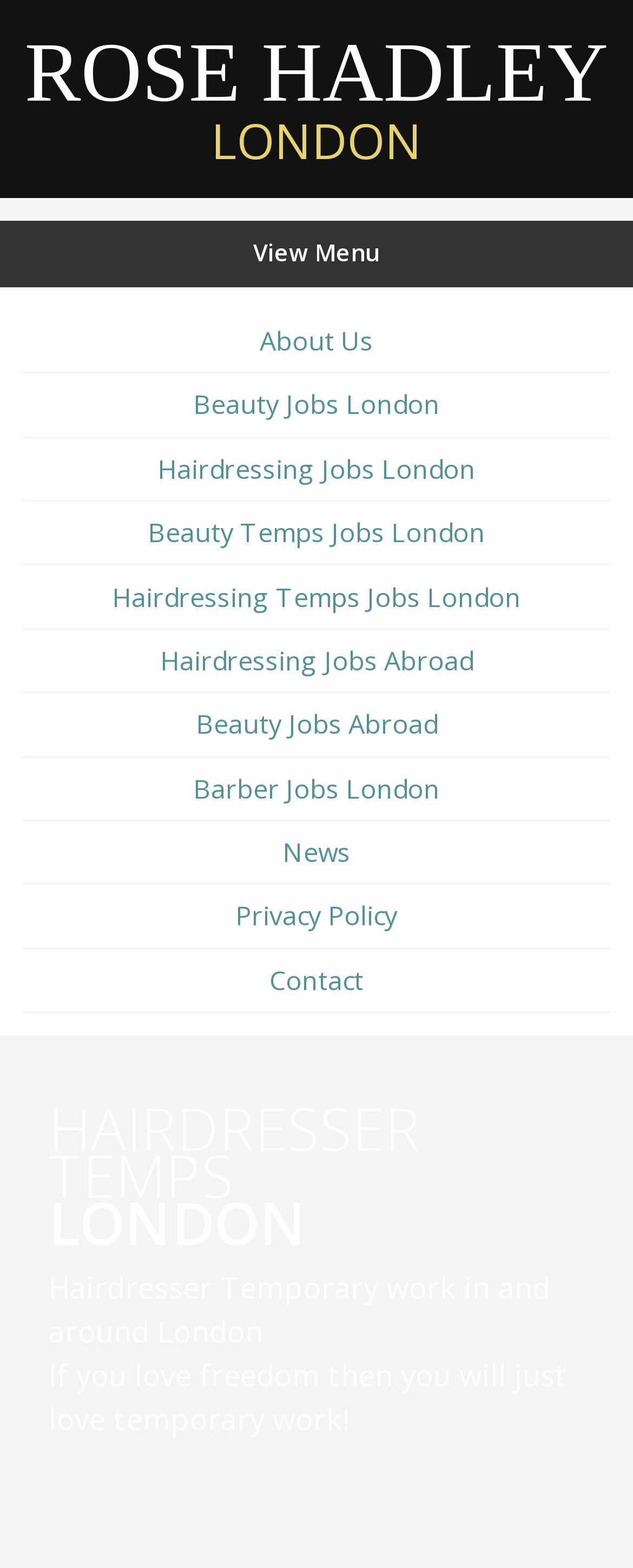Find the bounding box coordinates for the element that must be clicked to complete the instruction: "View Hairdressing Jobs London". The coordinates should be four float numbers between 0 and 1, indicated as [left, top, right, bottom].

[0.036, 0.279, 0.964, 0.319]